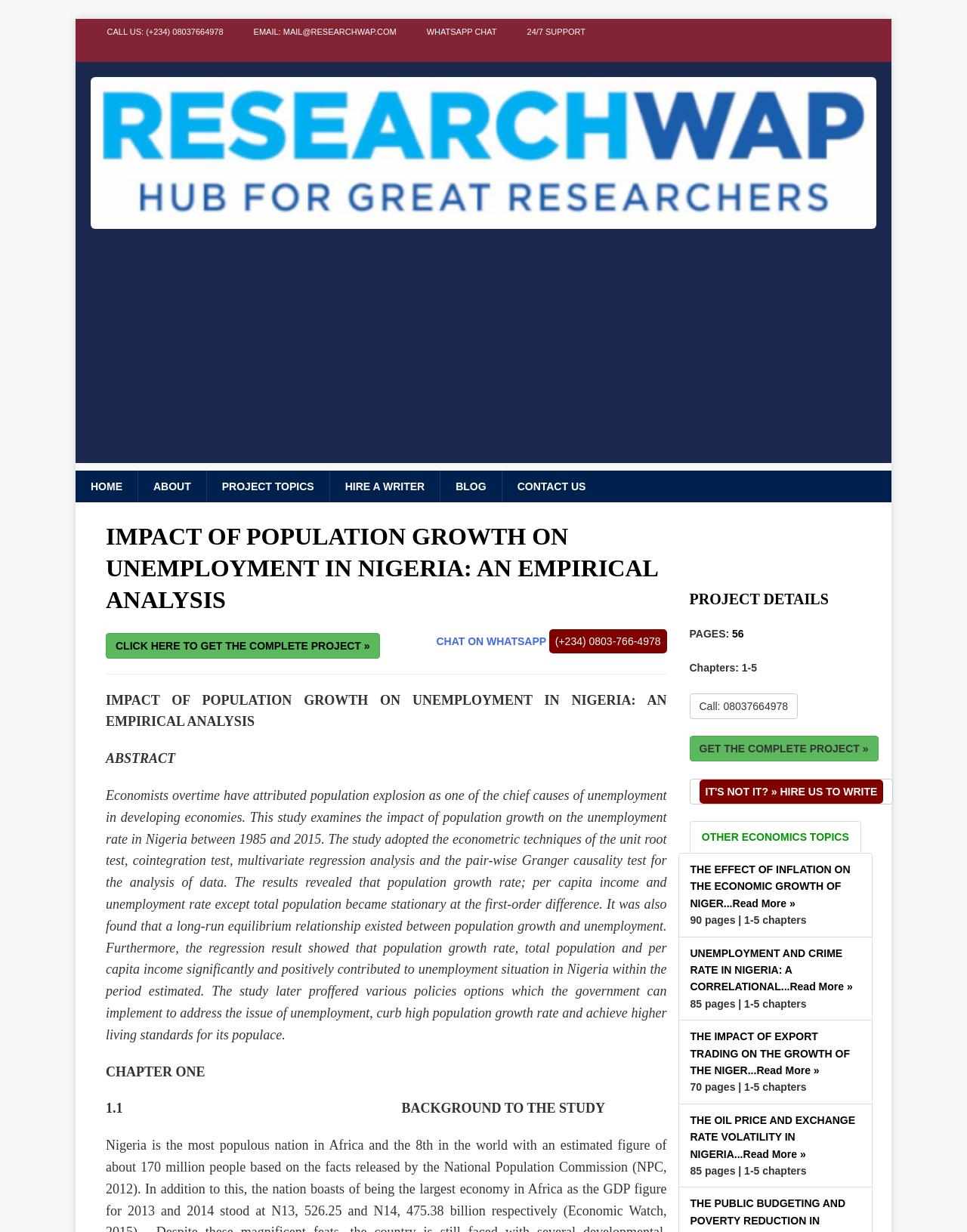How many chapters are in the project?
Based on the image, answer the question with as much detail as possible.

I found the number of chapters by looking at the 'PROJECT DETAILS' section, where it says 'Chapters: 1-5'.